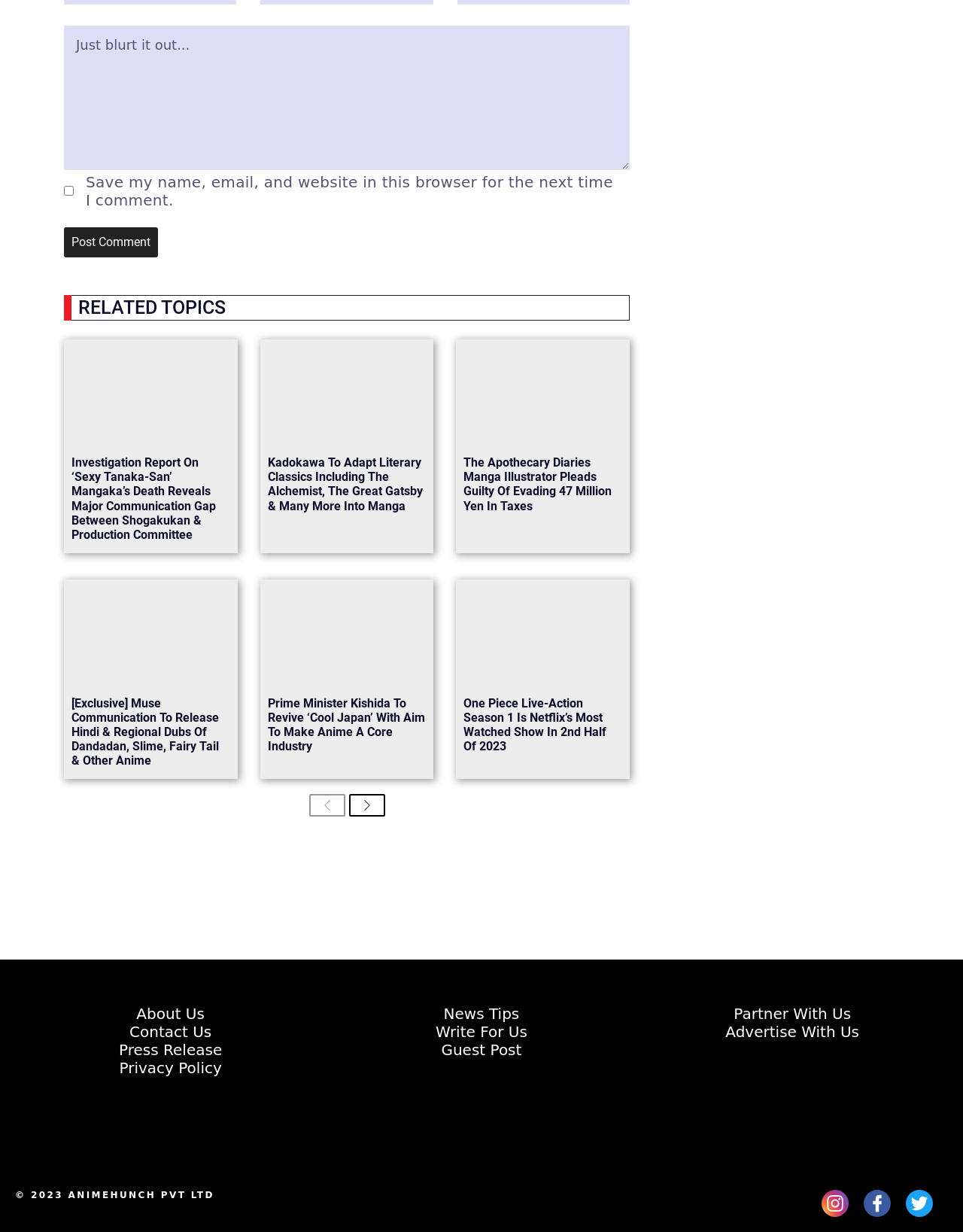Determine the bounding box coordinates for the area that should be clicked to carry out the following instruction: "Click the 'Post Comment' button".

[0.066, 0.184, 0.164, 0.209]